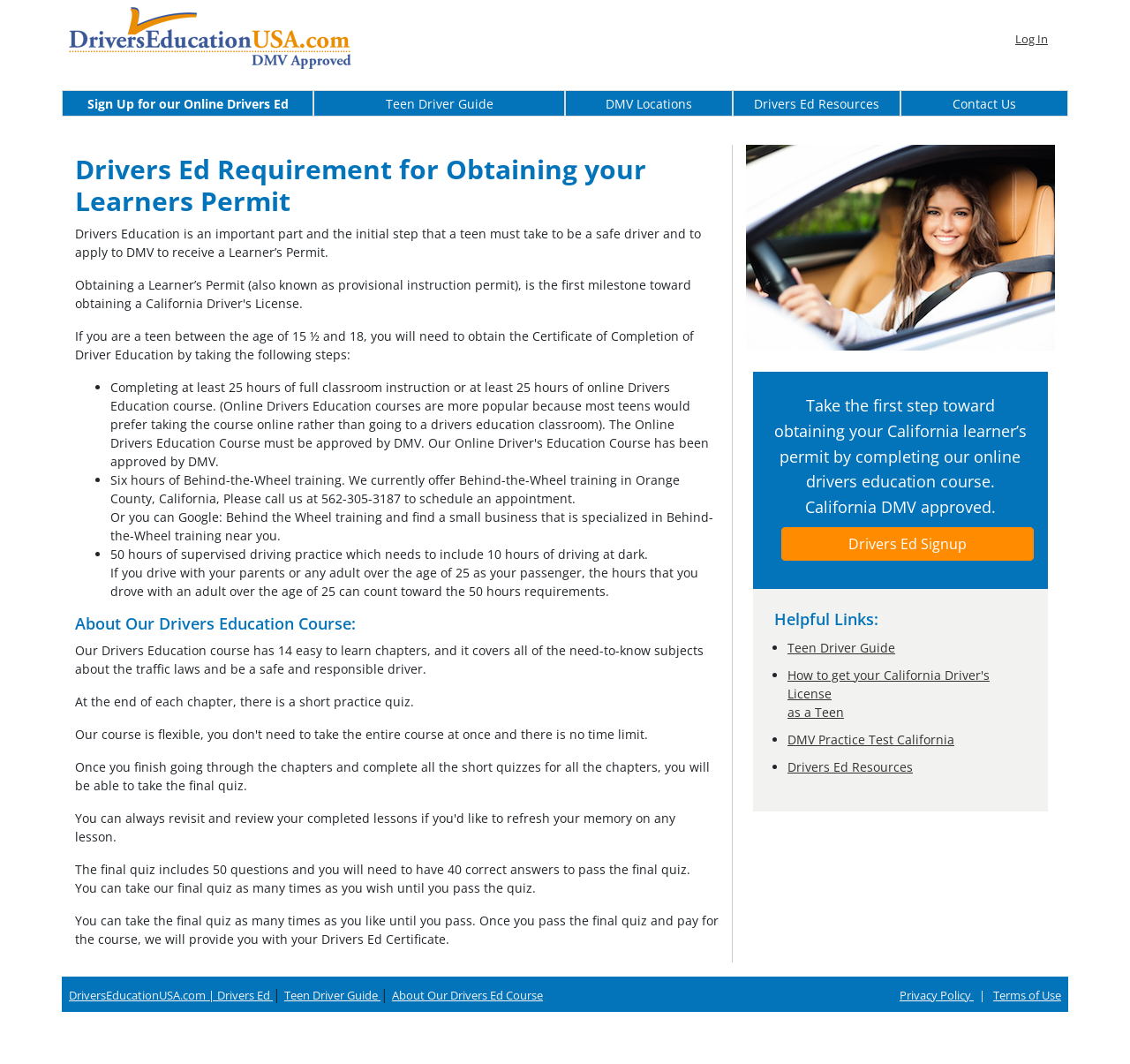What is the minimum score required to pass the final quiz?
Based on the image, give a concise answer in the form of a single word or short phrase.

40 correct answers